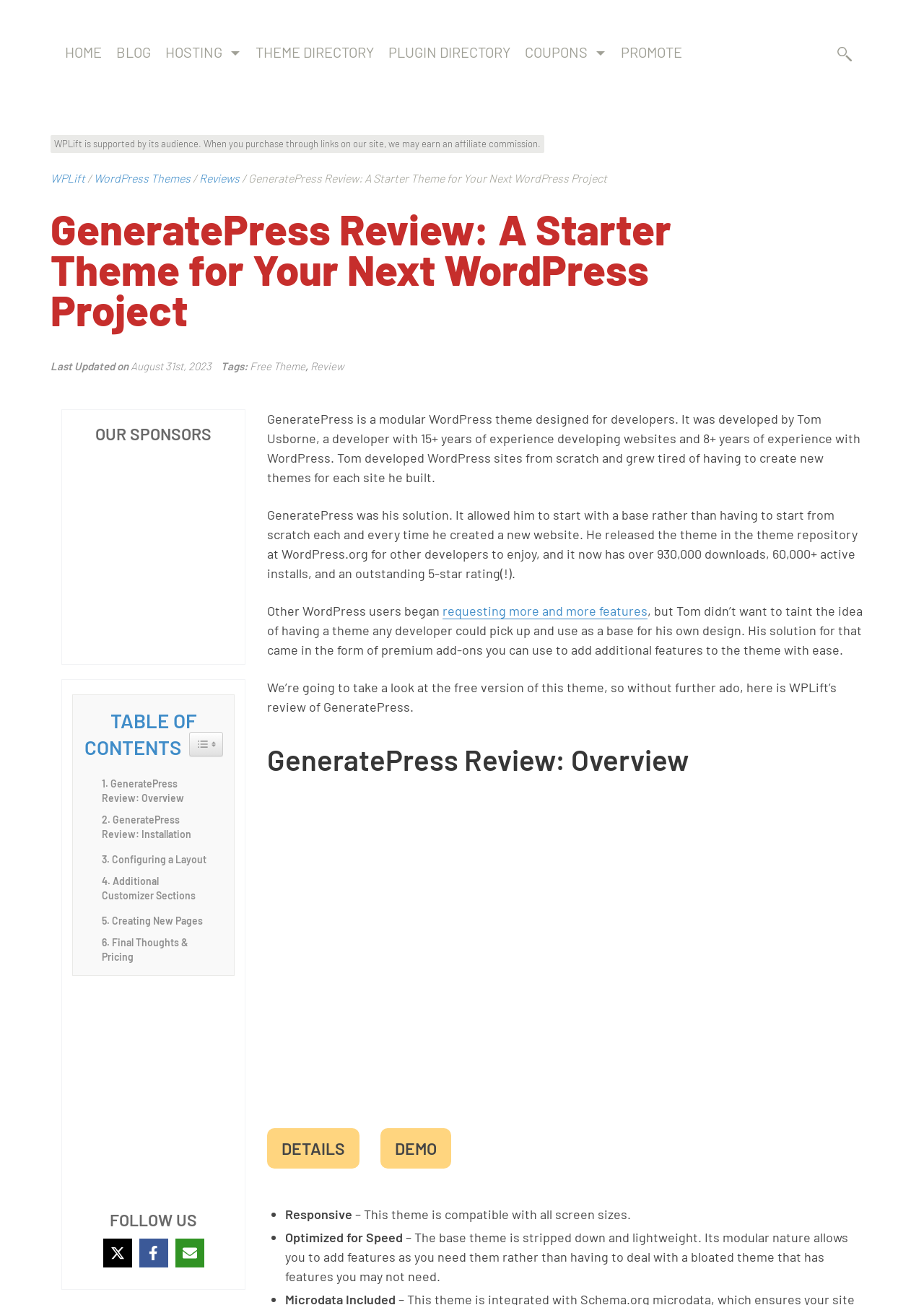Identify the bounding box coordinates of the HTML element based on this description: "GeneratePress Review: Installation".

[0.102, 0.623, 0.23, 0.645]